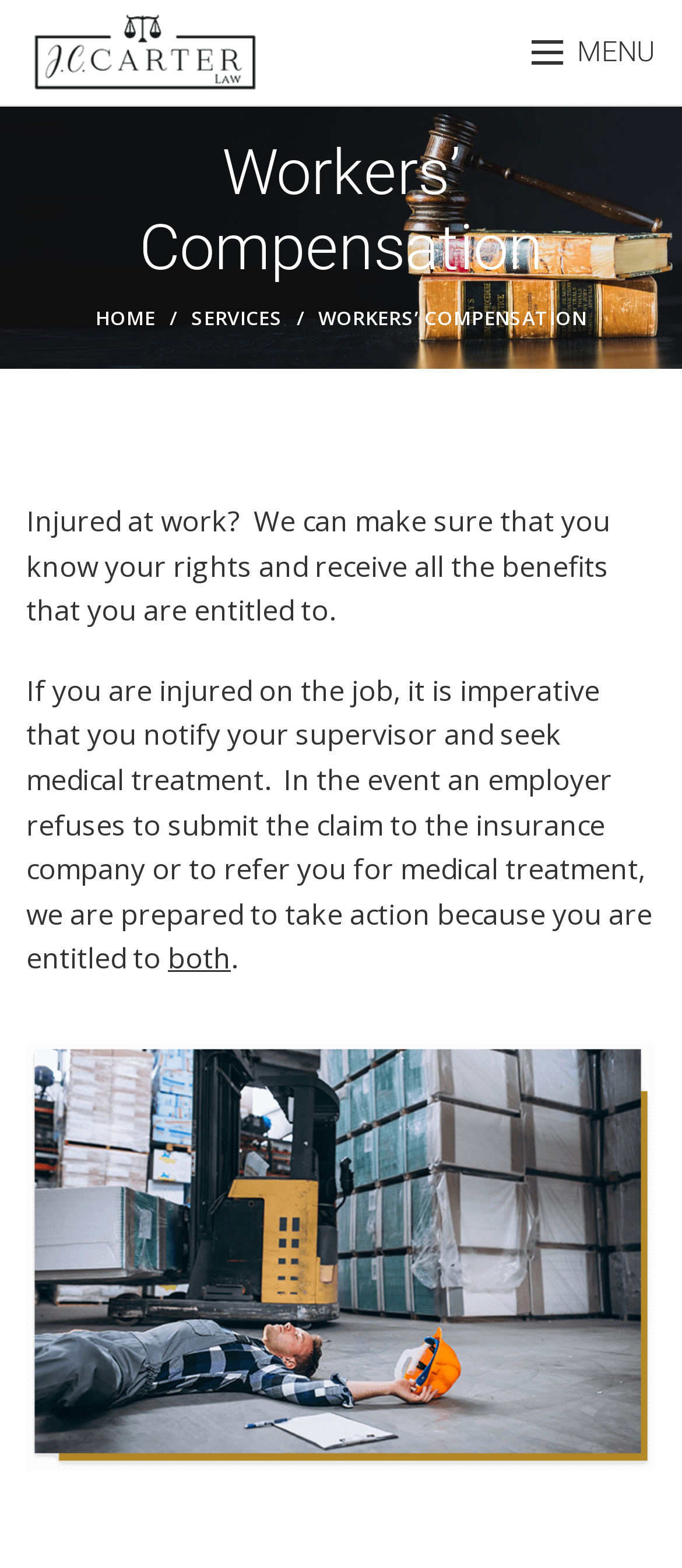What is below the text 'WORKERS’ COMPENSATION'?
Answer the question with a single word or phrase derived from the image.

A paragraph of text